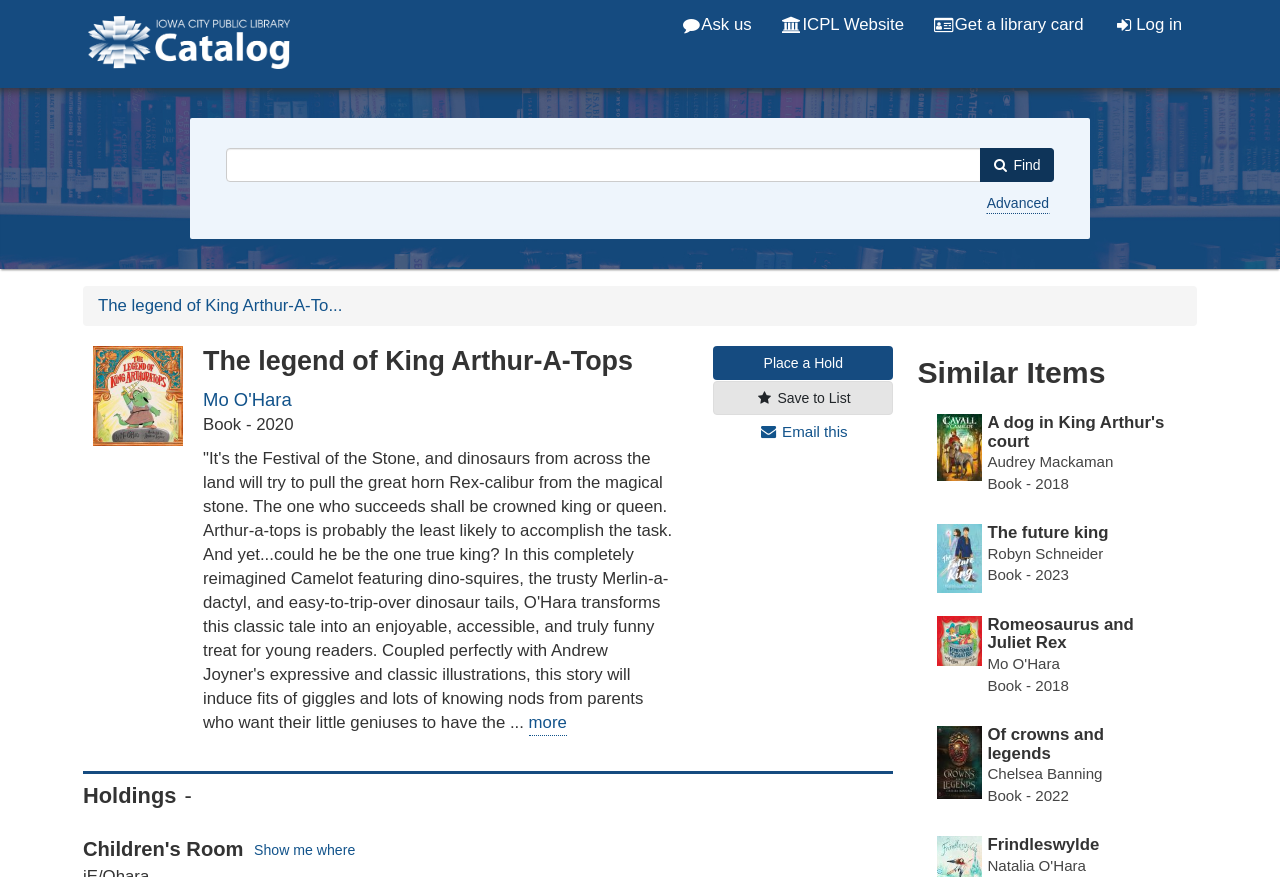Identify the title of the webpage and provide its text content.

The legend of King Arthur-A-Tops